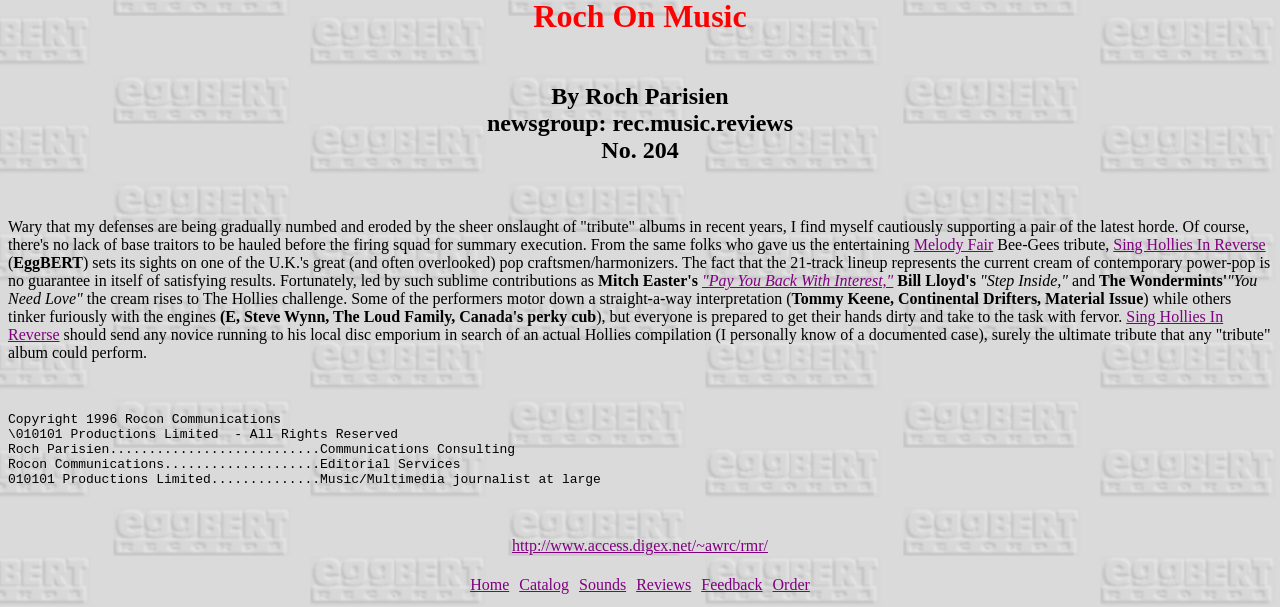What is the purpose of the 'Order' link?
From the details in the image, answer the question comprehensively.

The 'Order' link is likely intended to allow users to purchase the albums being reviewed. It is part of a navigation menu at the bottom of the page, along with links to 'Home', 'Catalog', 'Sounds', 'Reviews', and 'Feedback'.